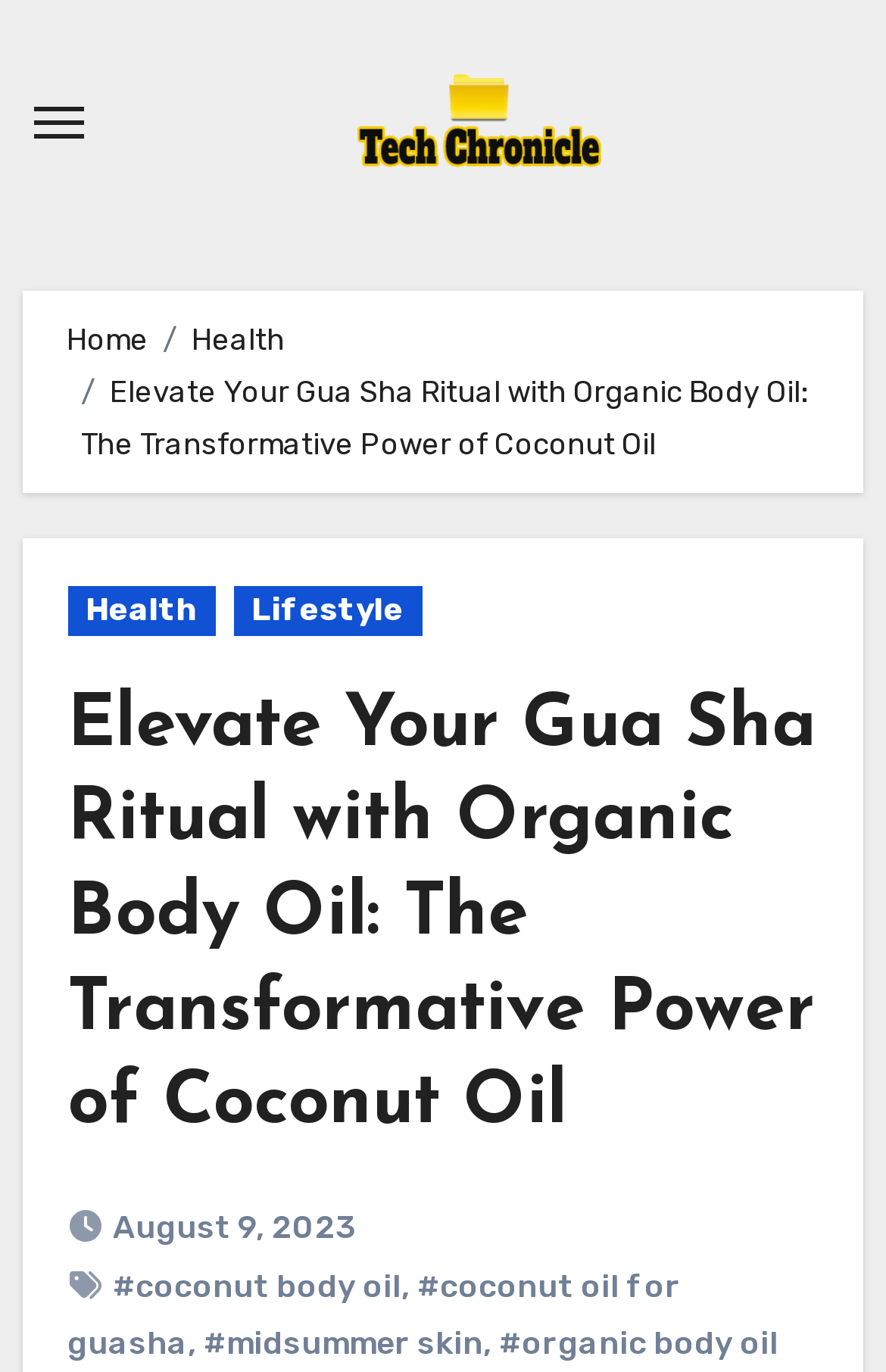Pinpoint the bounding box coordinates of the element to be clicked to execute the instruction: "View posts tagged with coconut body oil".

[0.128, 0.923, 0.453, 0.952]